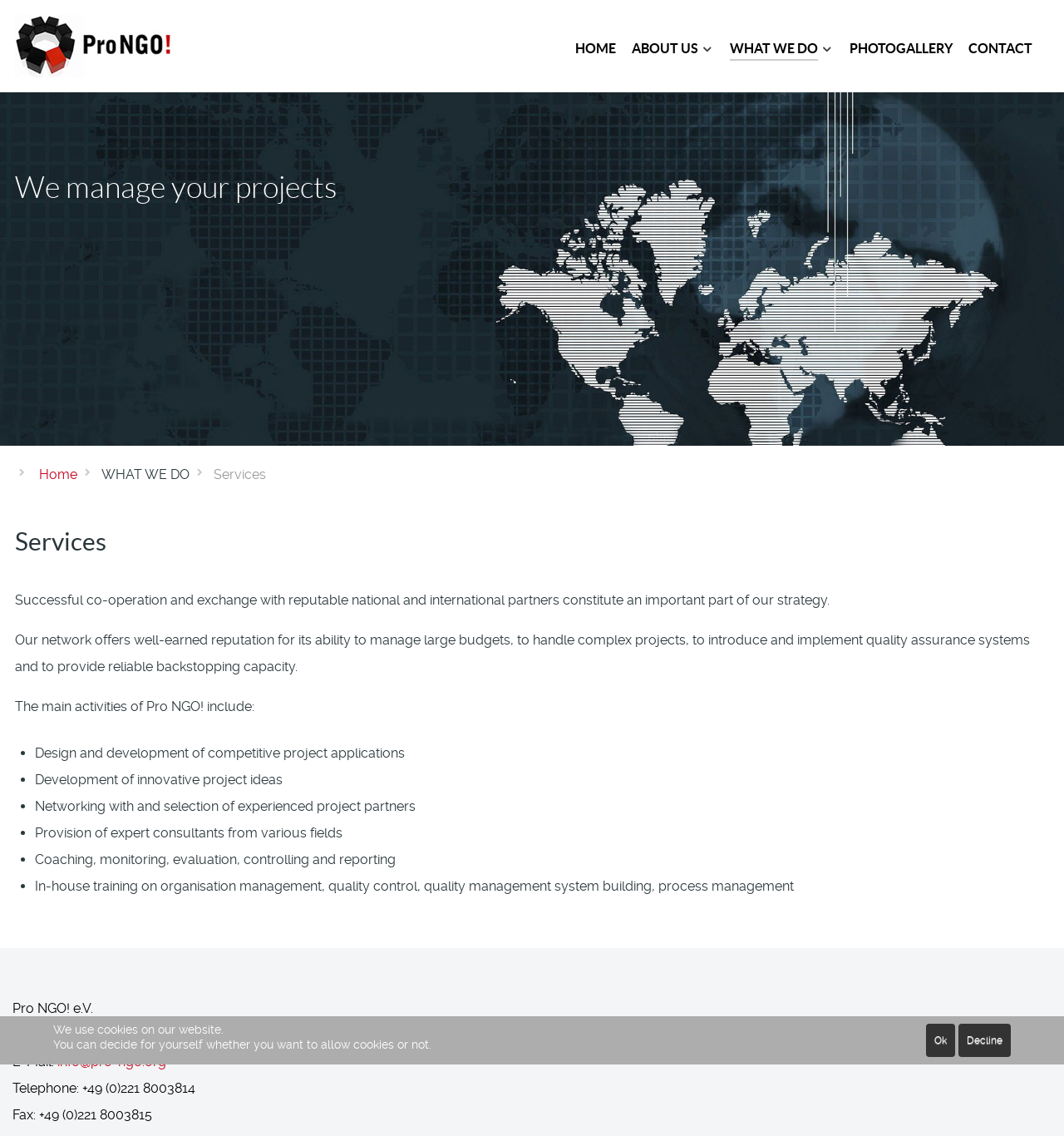Respond to the question below with a single word or phrase: What type of projects does Pro NGO! handle?

Large budgets and complex projects